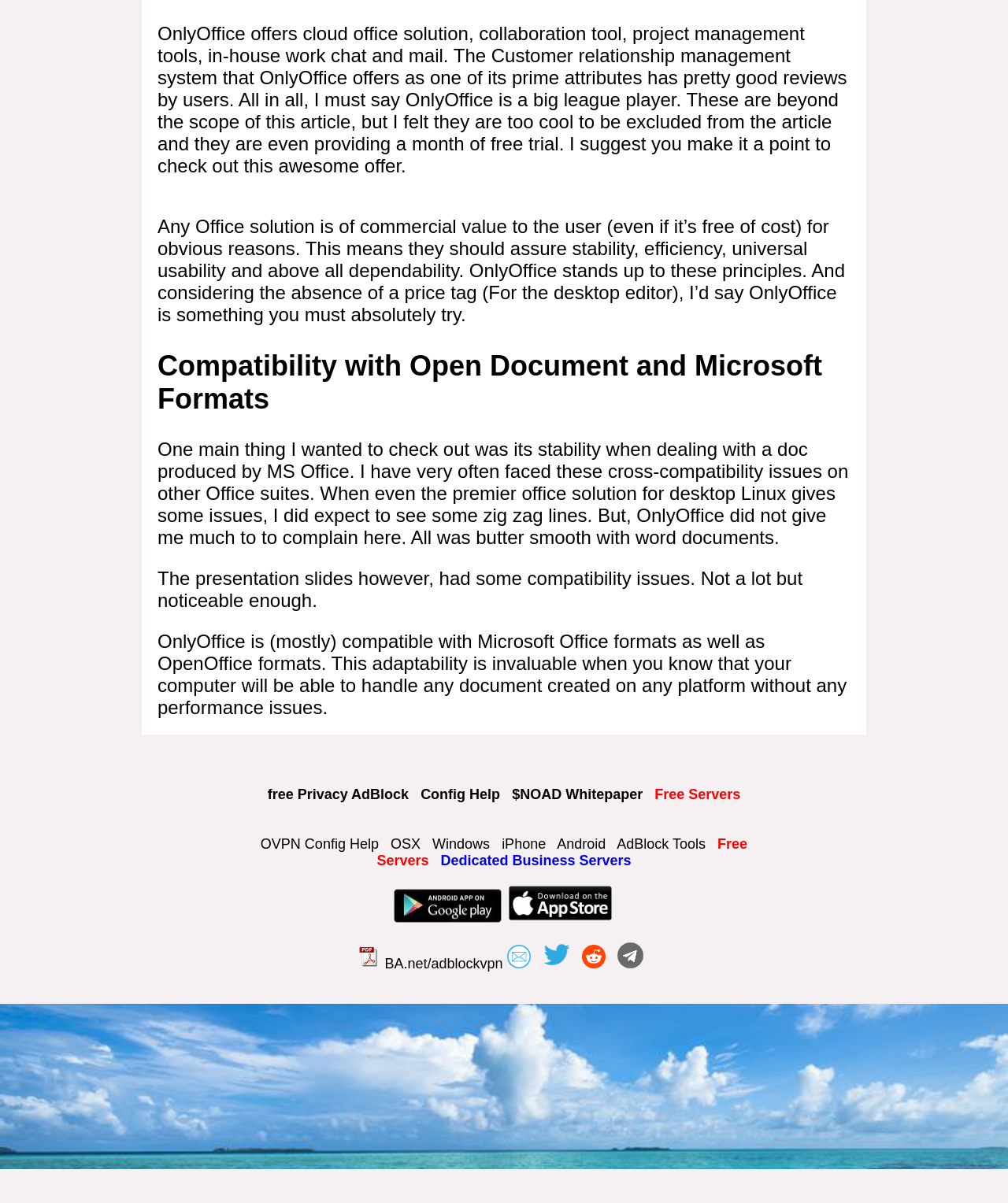Locate the bounding box coordinates of the element I should click to achieve the following instruction: "Check out 'Config Help'".

[0.417, 0.654, 0.496, 0.667]